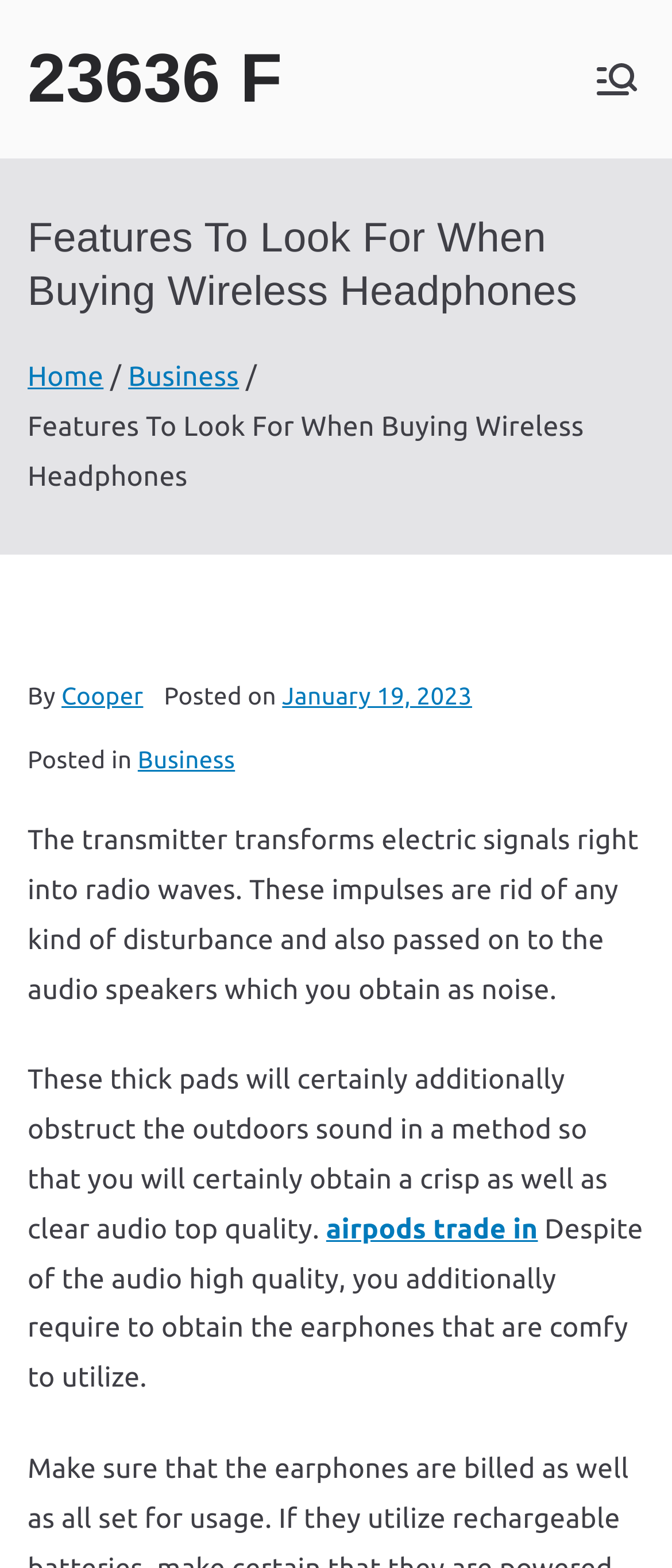What is the category of the article?
Analyze the image and provide a thorough answer to the question.

The category of the article can be found by looking at the 'Posted in' section, which mentions 'Business' as the category.